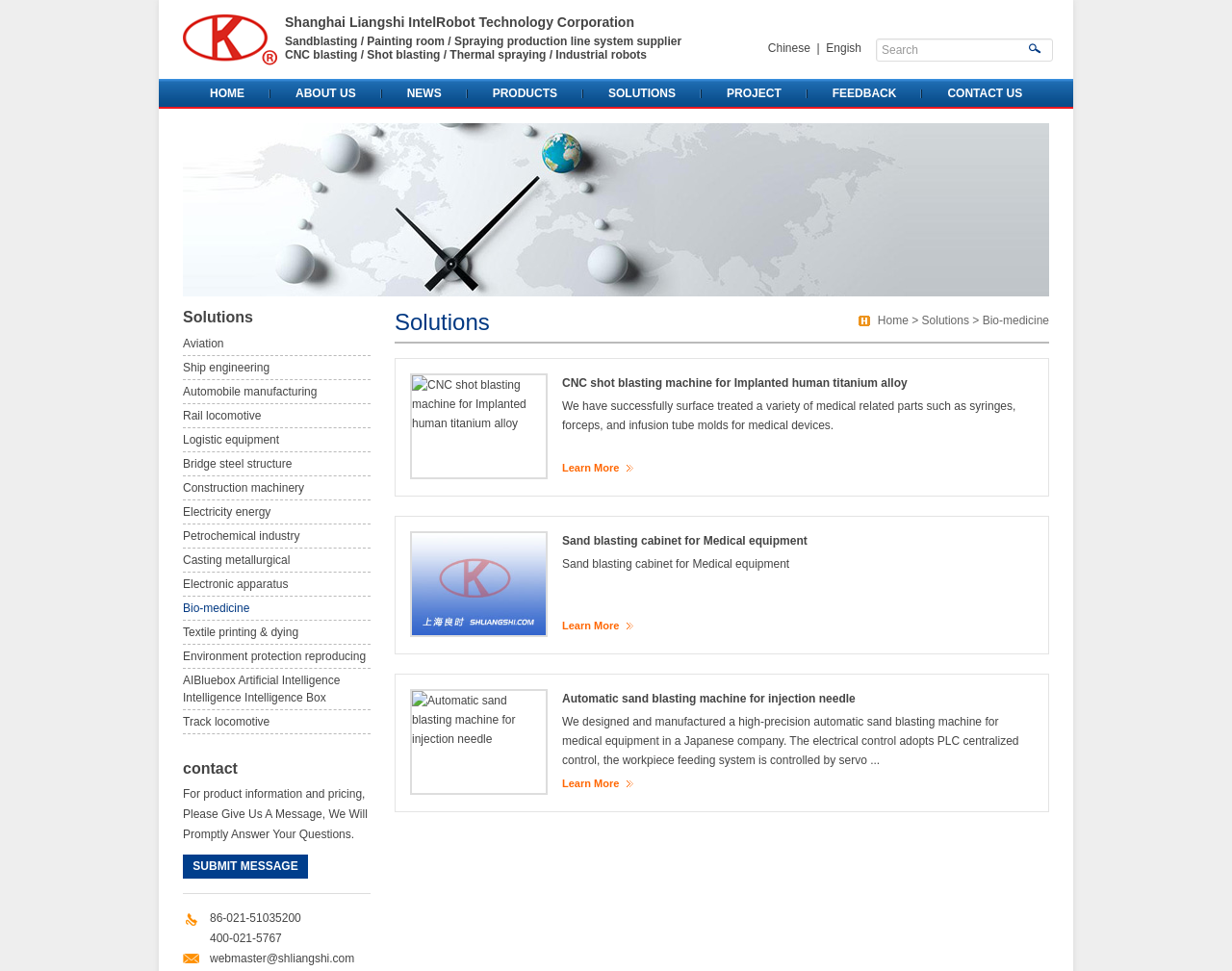Determine the bounding box coordinates of the element that should be clicked to execute the following command: "View Bio-medicine solutions".

[0.148, 0.619, 0.203, 0.633]